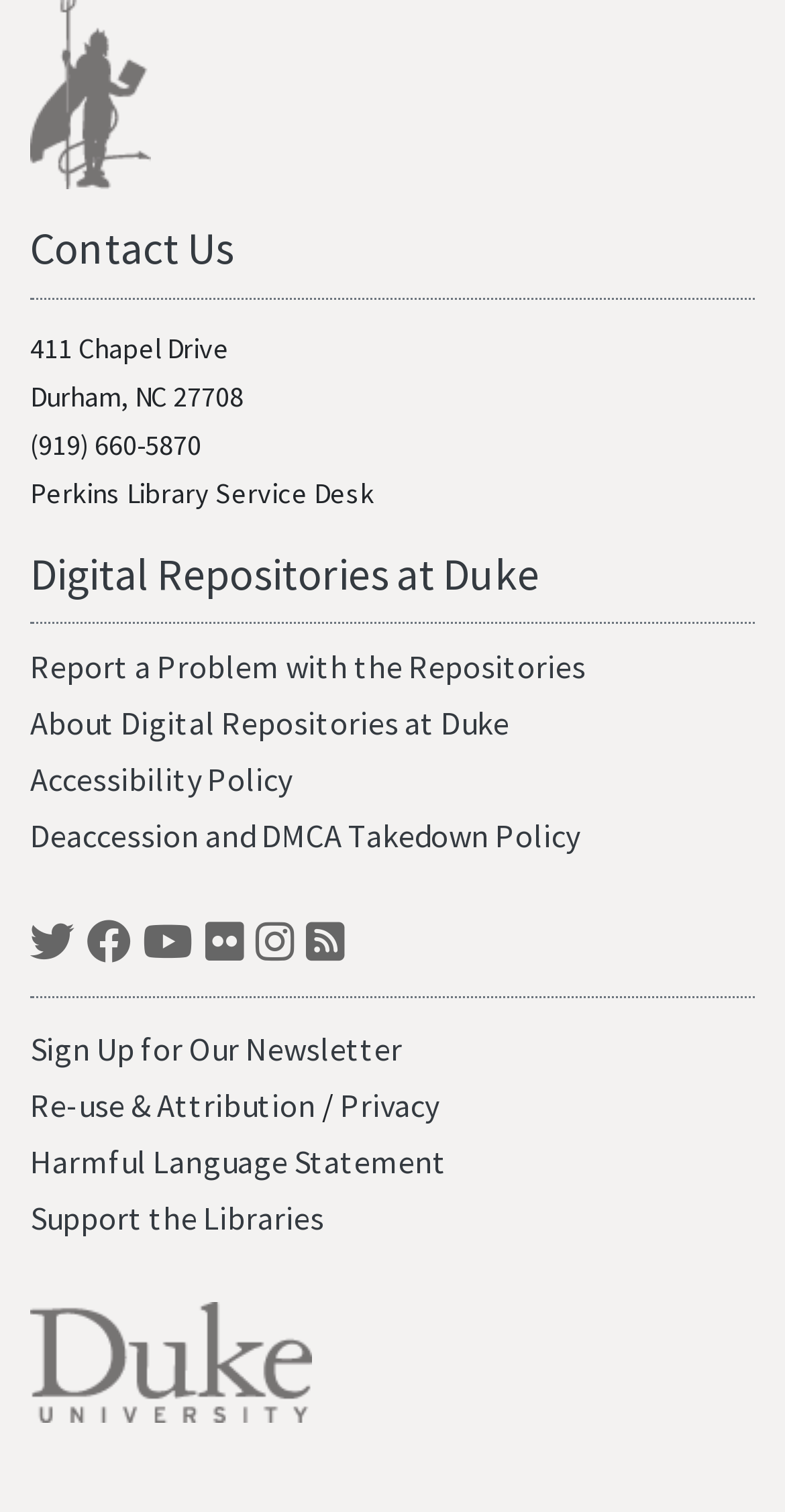Find the bounding box coordinates of the clickable area required to complete the following action: "Contact Us".

[0.038, 0.146, 0.297, 0.183]